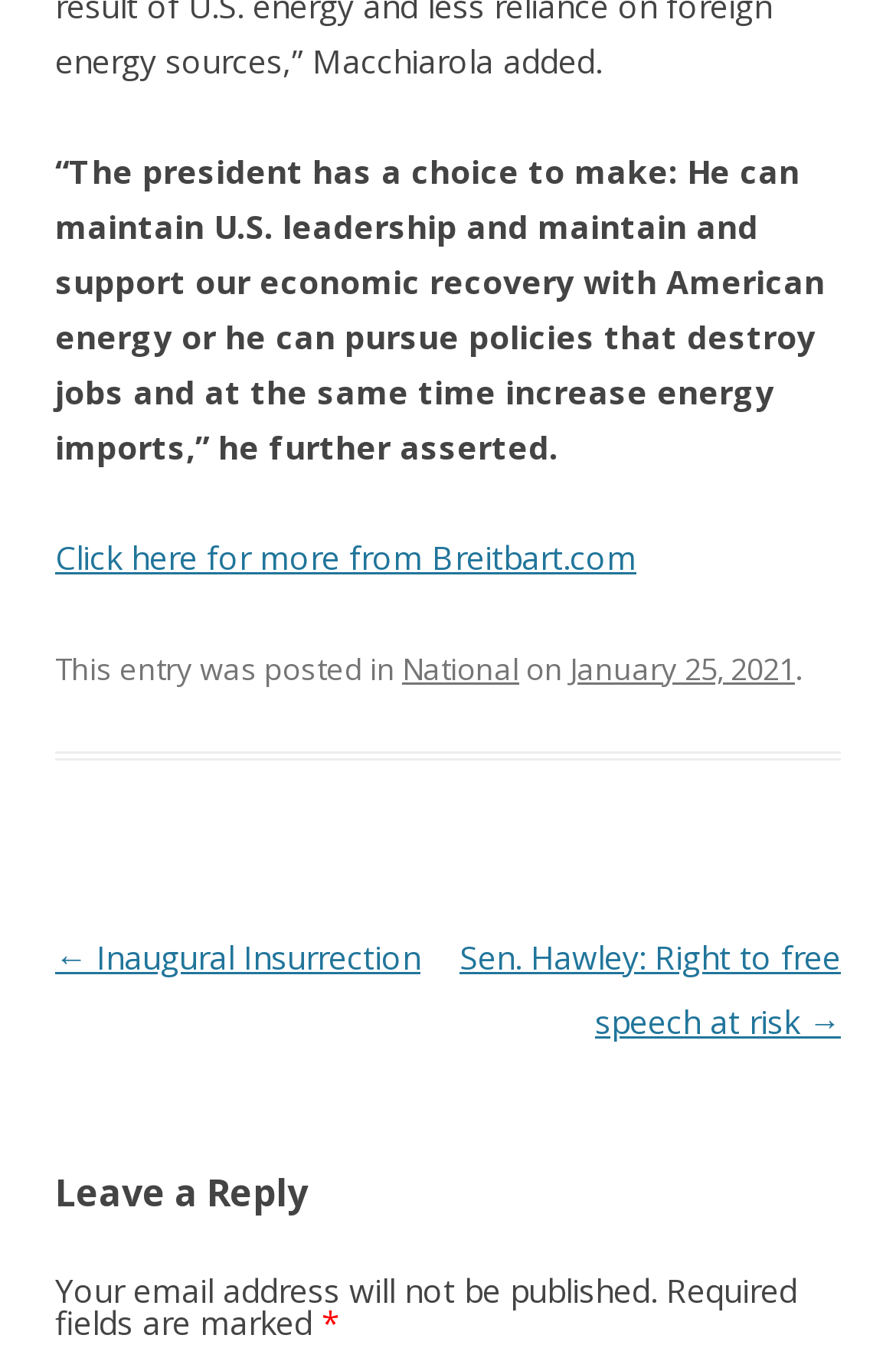Bounding box coordinates are specified in the format (top-left x, top-left y, bottom-right x, bottom-right y). All values are floating point numbers bounded between 0 and 1. Please provide the bounding box coordinate of the region this sentence describes: ← Inaugural Insurrection

[0.062, 0.682, 0.469, 0.714]